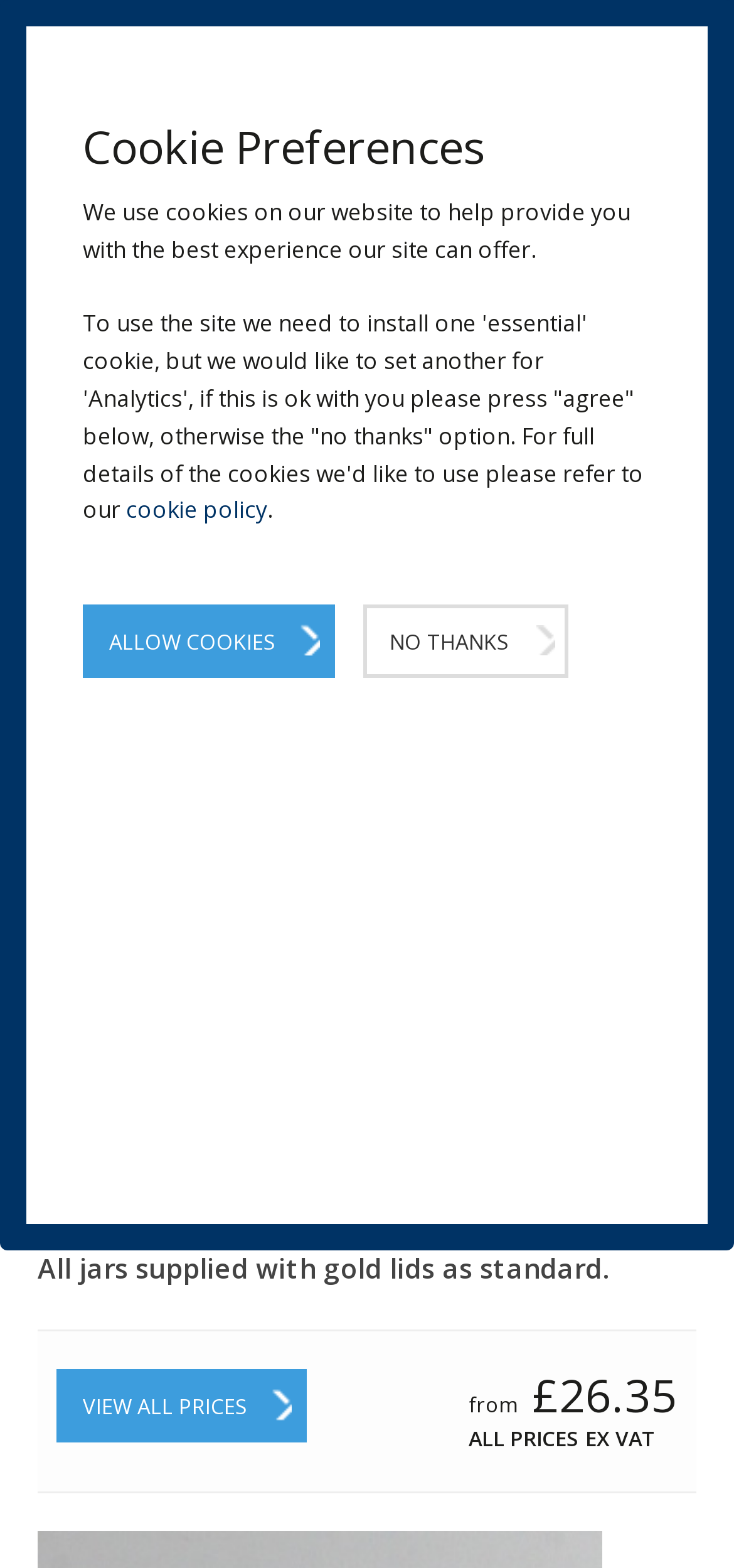Find the bounding box coordinates for the element that must be clicked to complete the instruction: "Click the MENU link". The coordinates should be four float numbers between 0 and 1, indicated as [left, top, right, bottom].

[0.051, 0.0, 0.264, 0.048]